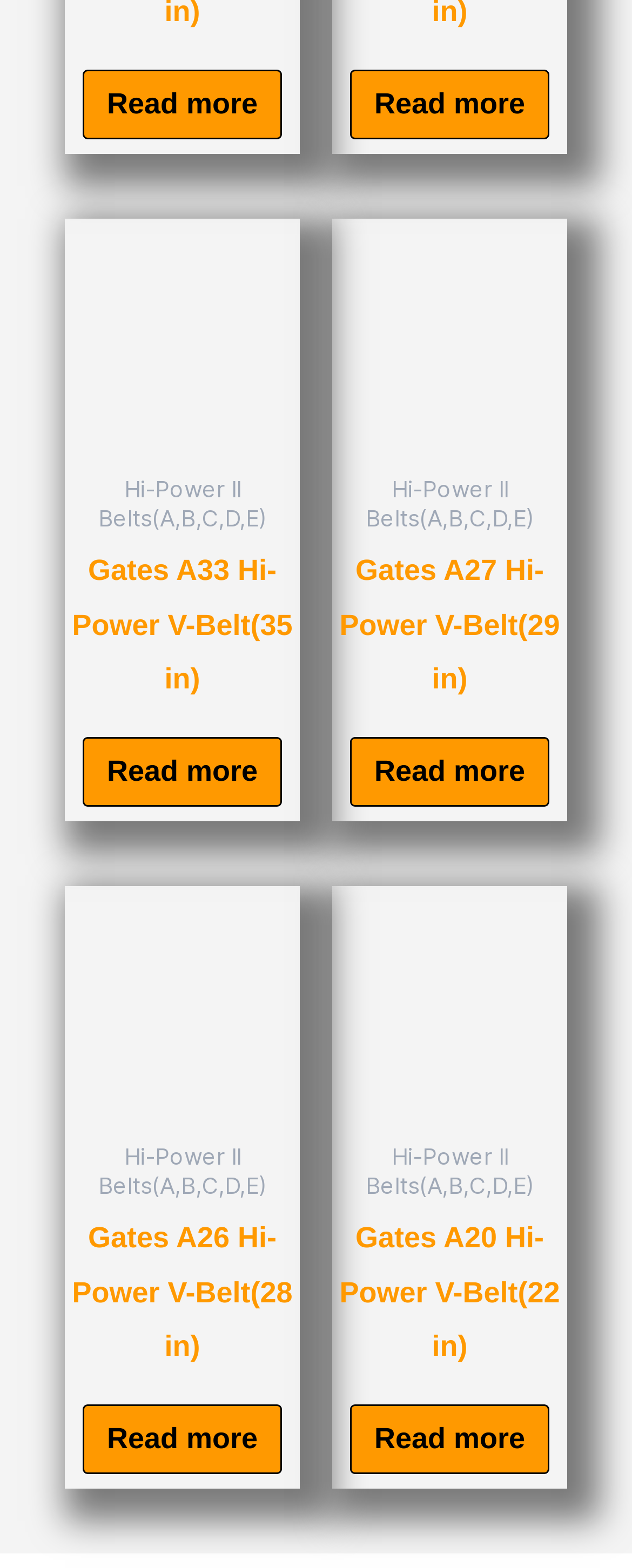Identify the bounding box coordinates for the UI element described as: "alt="Gates A Hi-Power V-Belt"".

[0.526, 0.565, 0.897, 0.715]